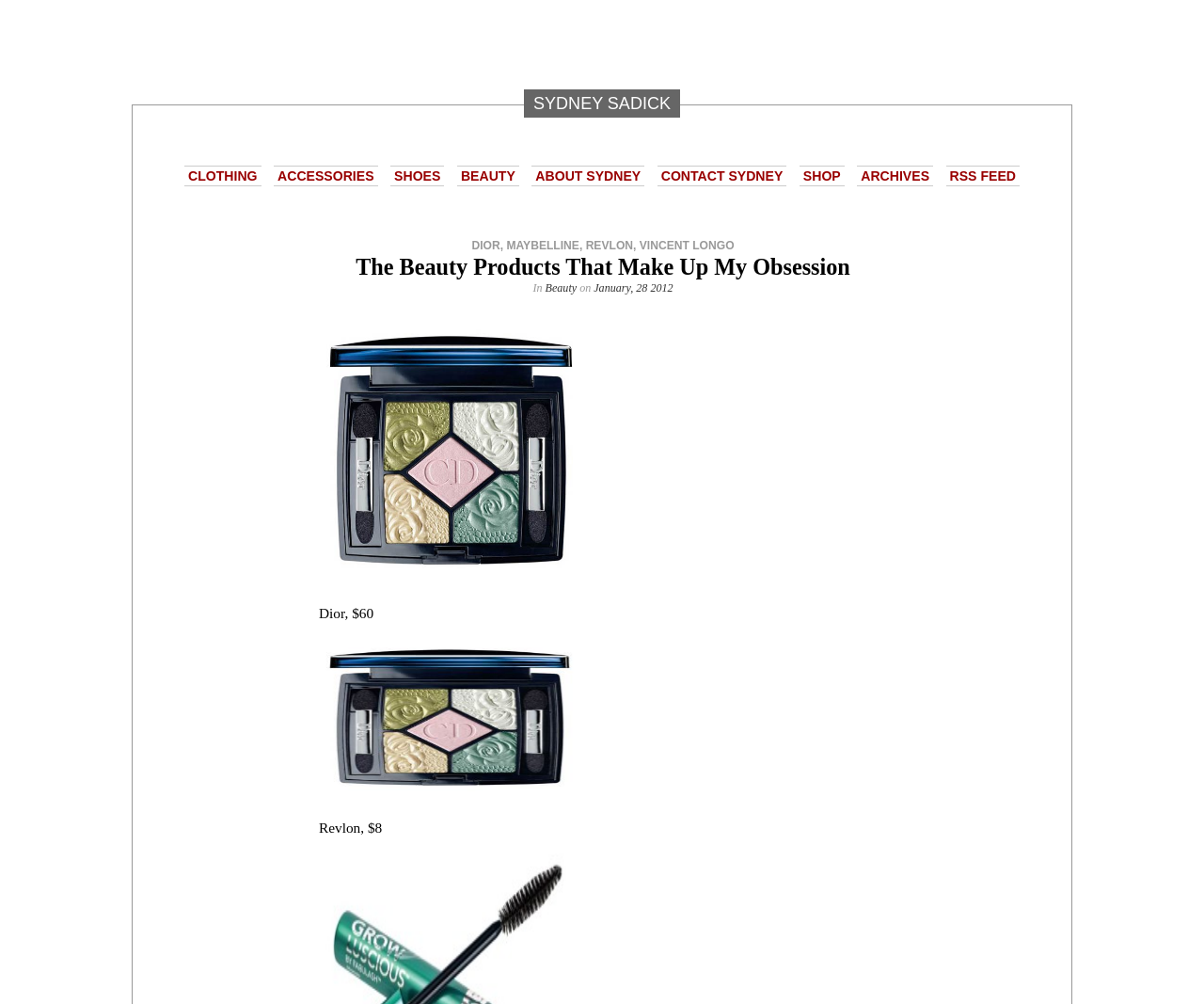Given the description "Android", determine the bounding box of the corresponding UI element.

None